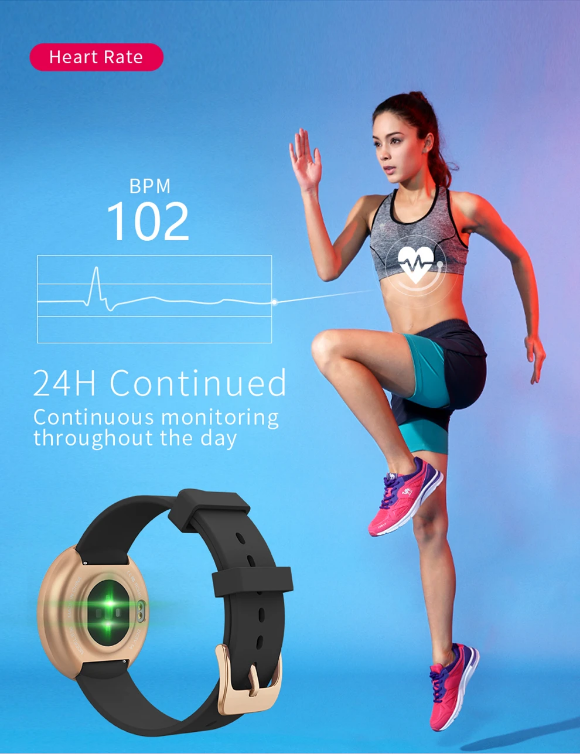What is the BPM reading on the heart rate monitor?
Answer the question with as much detail as possible.

The heart rate monitor display overlaid on the image indicates a BPM reading of 102, suggesting the woman is in a vigorous workout session.